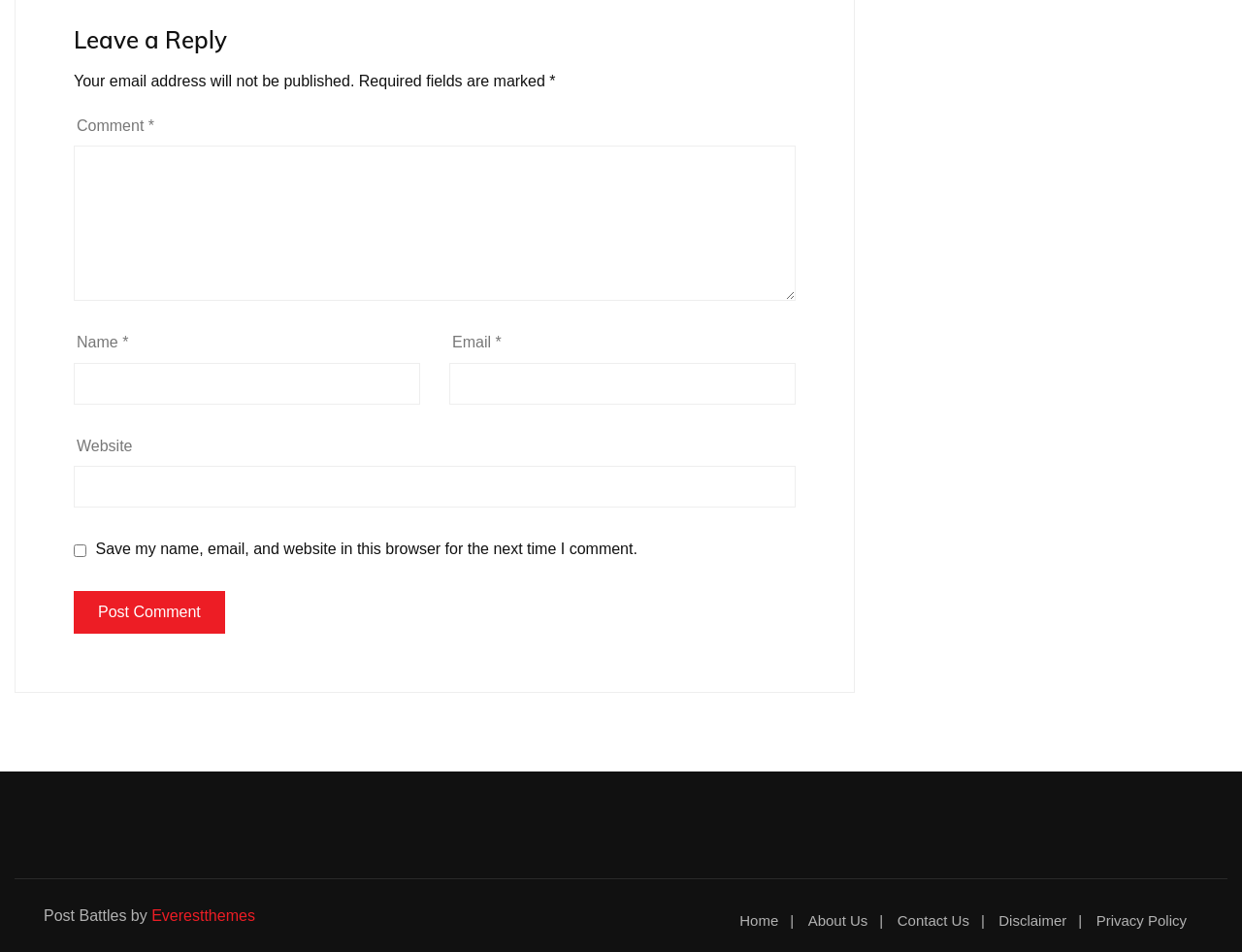What is the purpose of the checkbox?
Look at the screenshot and respond with a single word or phrase.

Save user data